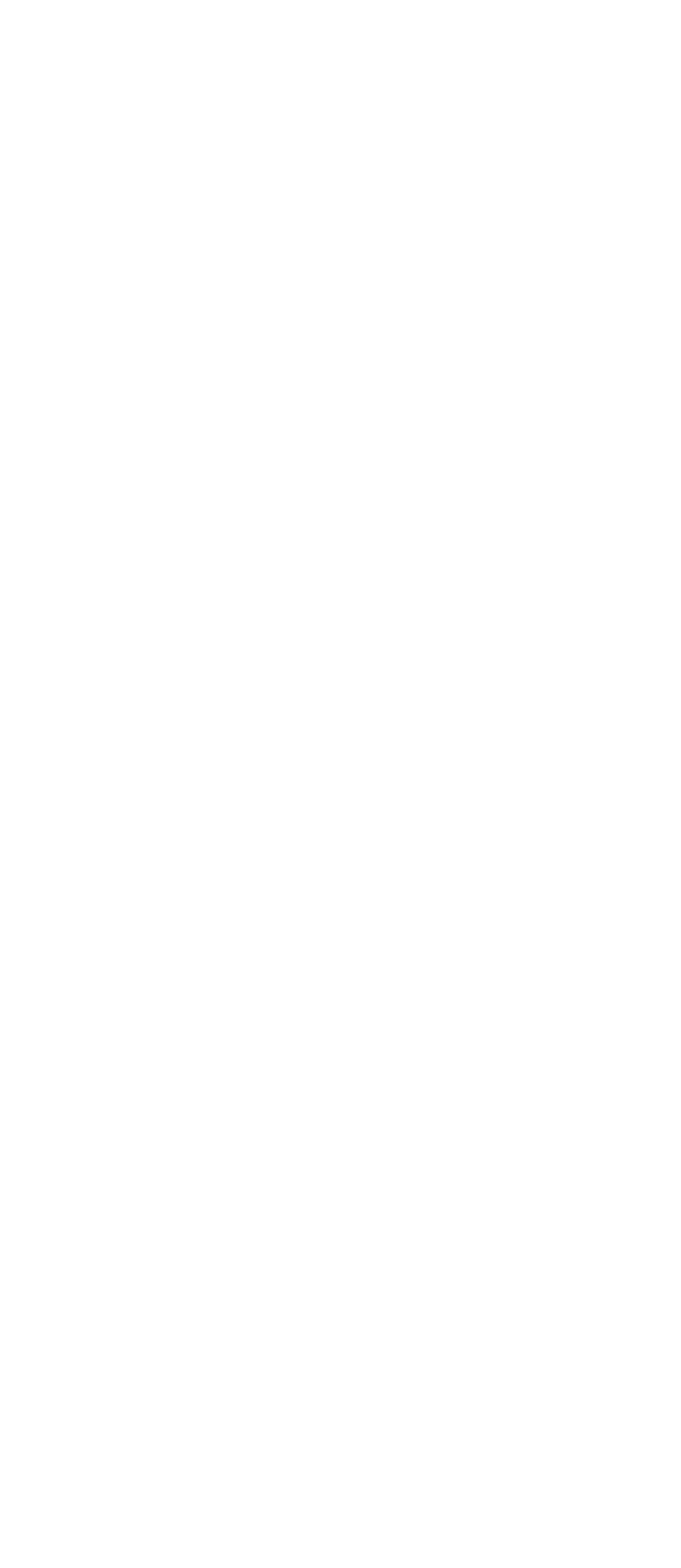Please identify the bounding box coordinates of the element's region that I should click in order to complete the following instruction: "Input contact first name". The bounding box coordinates consist of four float numbers between 0 and 1, i.e., [left, top, right, bottom].

[0.053, 0.226, 0.474, 0.268]